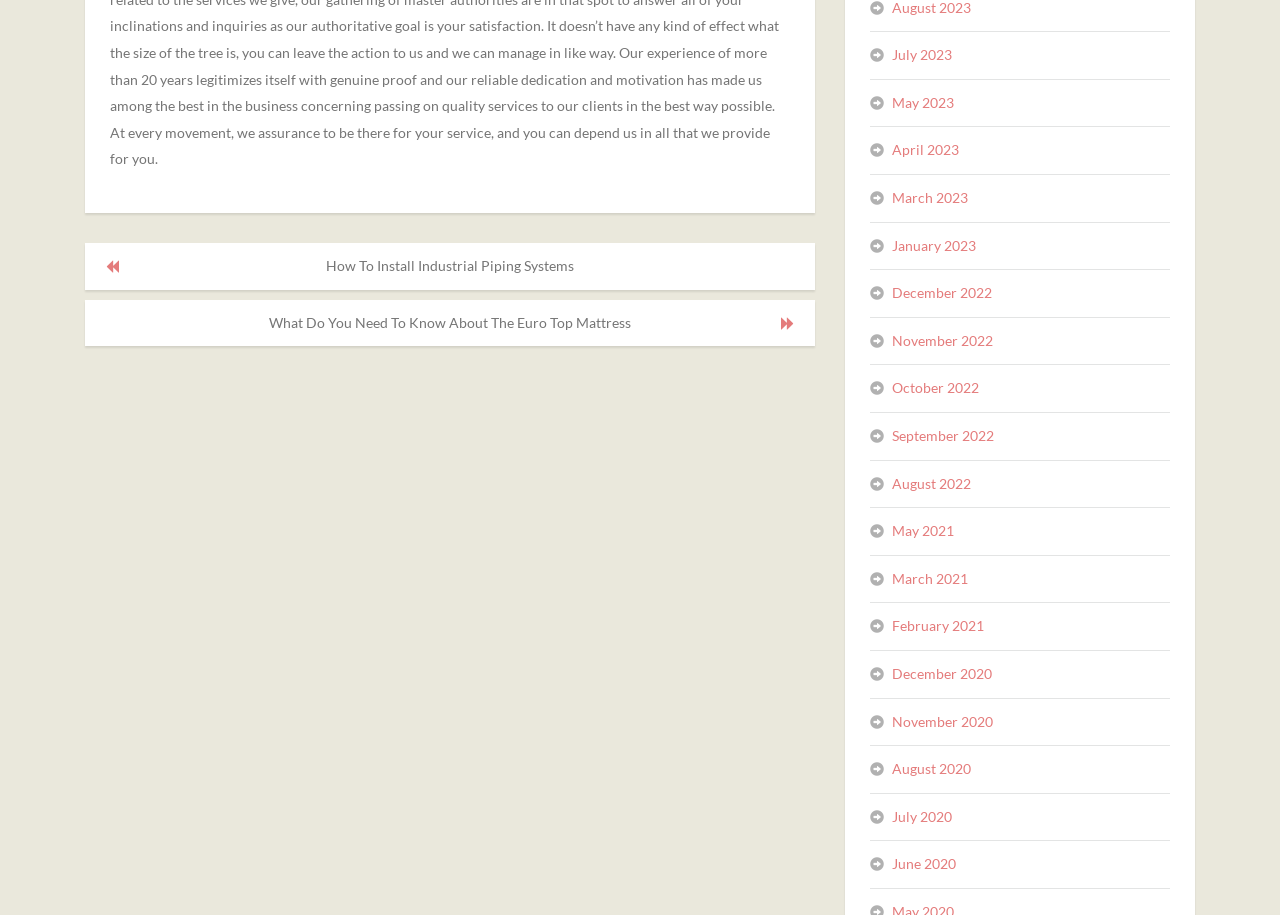What is the vertical position of the 'July 2023' link?
Kindly offer a detailed explanation using the data available in the image.

I determined the vertical position of the 'July 2023' link by comparing its y1 and y2 coordinates with those of other links. The y1 and y2 coordinates of the 'July 2023' link are 0.046 and 0.075, respectively, which are smaller than those of other links. This indicates that the 'July 2023' link is at the top of the list.